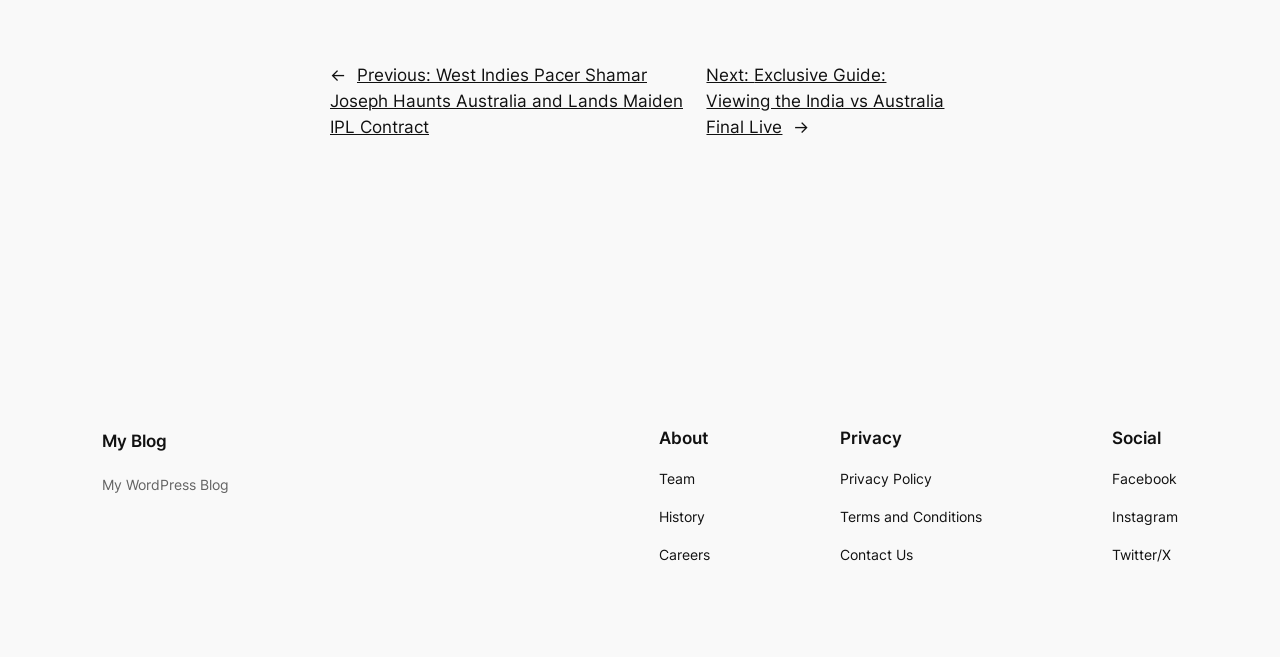Please identify the bounding box coordinates of the region to click in order to complete the task: "View privacy policy". The coordinates must be four float numbers between 0 and 1, specified as [left, top, right, bottom].

[0.656, 0.712, 0.728, 0.746]